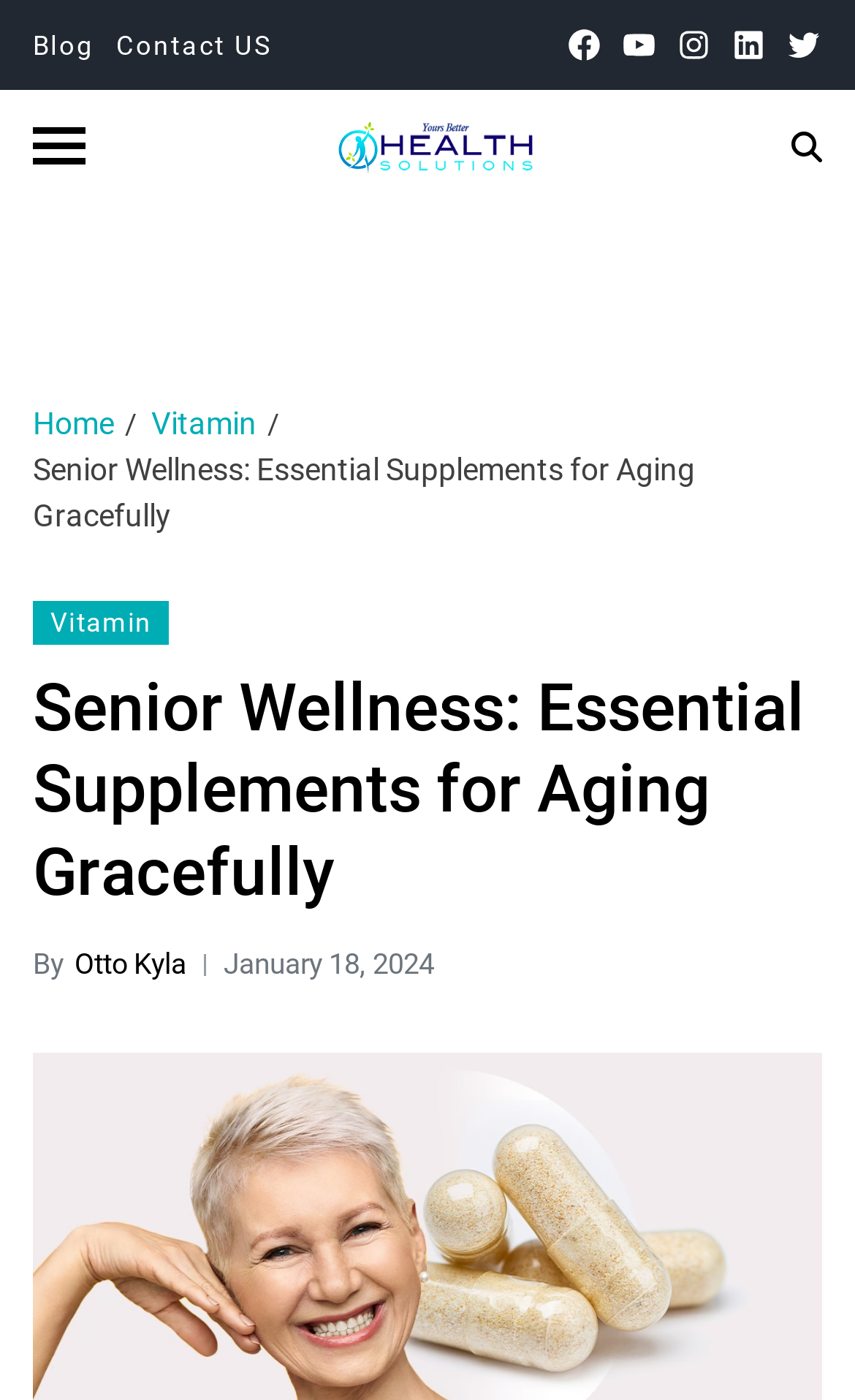Can you find the bounding box coordinates for the element that needs to be clicked to execute this instruction: "Visit the 'facebook' page"? The coordinates should be given as four float numbers between 0 and 1, i.e., [left, top, right, bottom].

[0.662, 0.019, 0.705, 0.045]